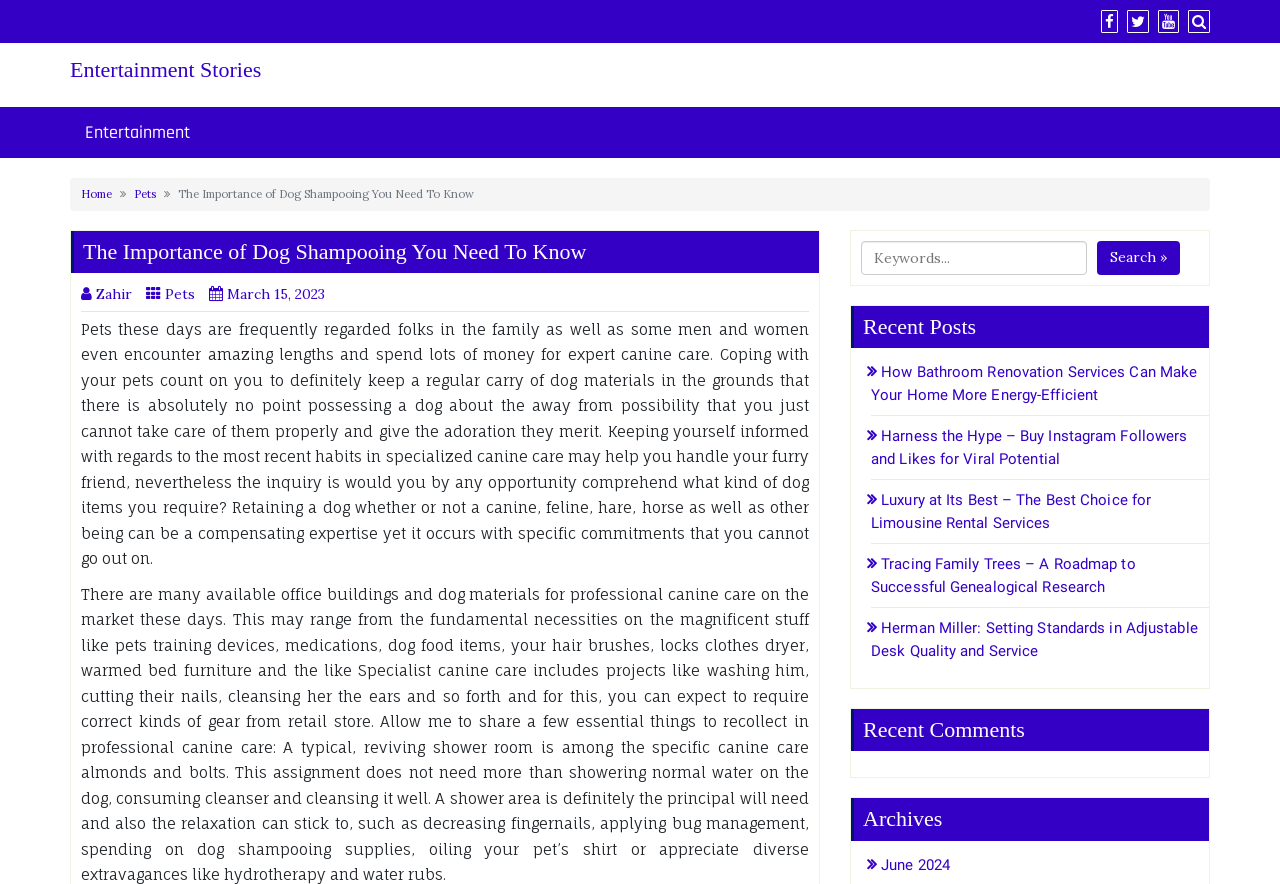Describe all visible elements and their arrangement on the webpage.

This webpage is about Entertainment Stories, specifically focusing on the importance of dog shampooing. At the top right corner, there are four social media links and a close search form button. Below them, there is a search box with a placeholder text "Keywords..." and a "Search »" button to the right.

On the top left, there is a navigation breadcrumb with links to "Home", "Pets", and the current page title "The Importance of Dog Shampooing You Need To Know". Below the breadcrumb, there is a heading with the same title, followed by links to the author "Zahir", category "Pets", and the date "March 15, 2023".

The main content of the page is a long paragraph of text discussing the importance of dog care and the need to keep up with the latest habits in specialized canine care. This text is positioned below the heading and occupies most of the page.

On the right side of the page, there are three sections: "Recent Posts", "Recent Comments", and "Archives". The "Recent Posts" section lists five links to other articles, each with a brief title and an icon. The "Recent Comments" and "Archives" sections are headings without any content below them. At the very bottom of the page, there is a link to "June 2024" archives.